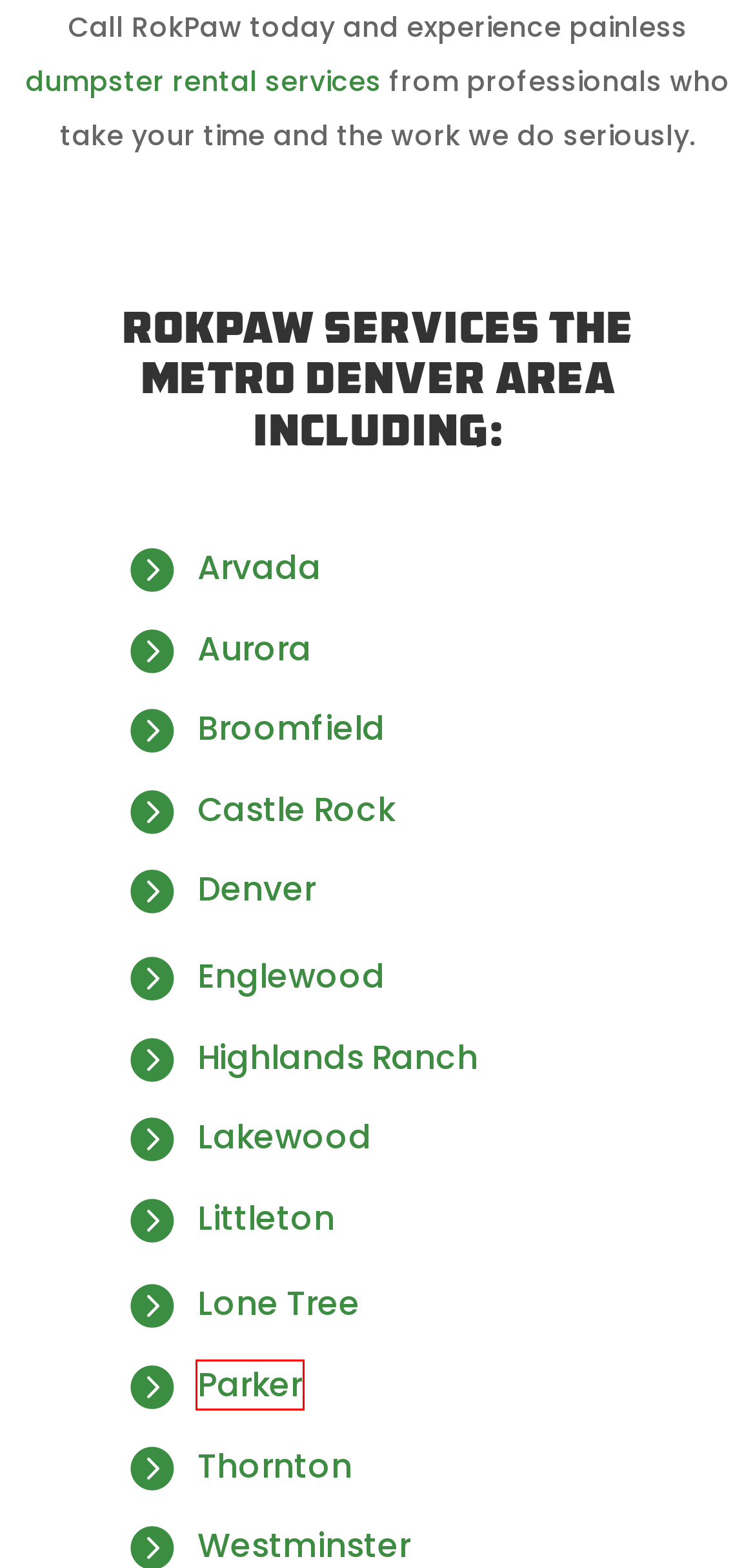You have been given a screenshot of a webpage, where a red bounding box surrounds a UI element. Identify the best matching webpage description for the page that loads after the element in the bounding box is clicked. Options include:
A. Parker Dumpster Rental Service | RokPaw
B. Dumpster Rental Services in Denver, CO | RokPaw
C. Broomfield Dumpster Rental Service | RokPaw
D. Castle Rock Dumpster Rental Service | RokPaw
E. Lakewood Dumpster Rental Service | RokPaw
F. Lone Tree Dumpster Rental Service | RokPaw
G. Englewood Dumpster Rental Service | RokPaw
H. Highlands Ranch Dumpster Rental Service | RokPaw

A